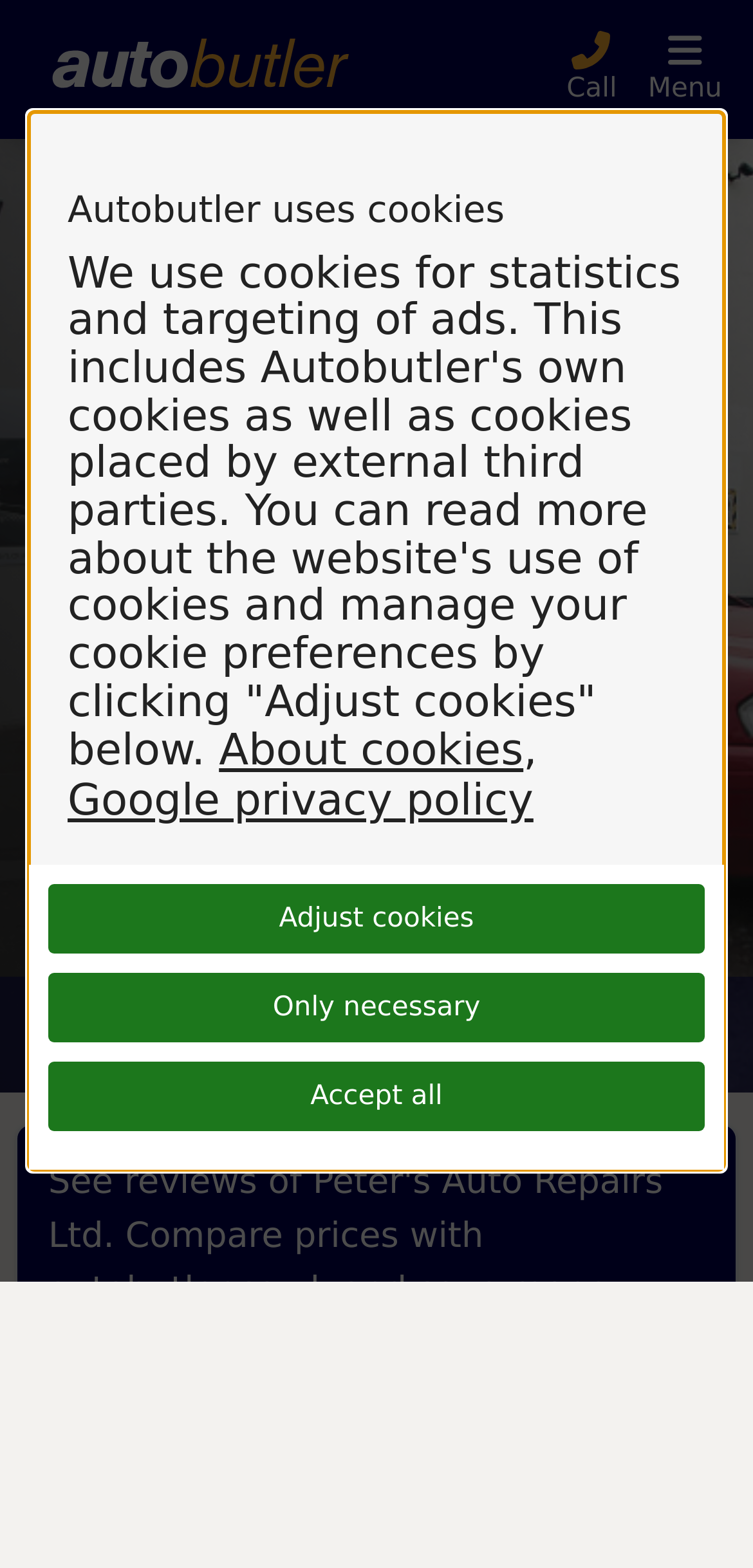Could you determine the bounding box coordinates of the clickable element to complete the instruction: "Click the garage logo"? Provide the coordinates as four float numbers between 0 and 1, i.e., [left, top, right, bottom].

[0.346, 0.202, 0.654, 0.35]